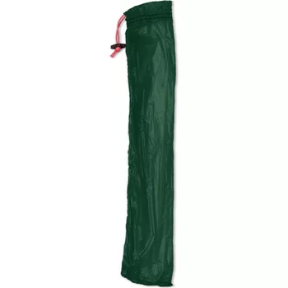Using details from the image, please answer the following question comprehensively:
What is the color of the fabric used in the Hilleberg Pole Bag?

The caption specifically mentions that the Hilleberg Pole Bag features a vibrant green fabric, which not only adds to the aesthetic appeal of the product but also provides durability and water resistance.